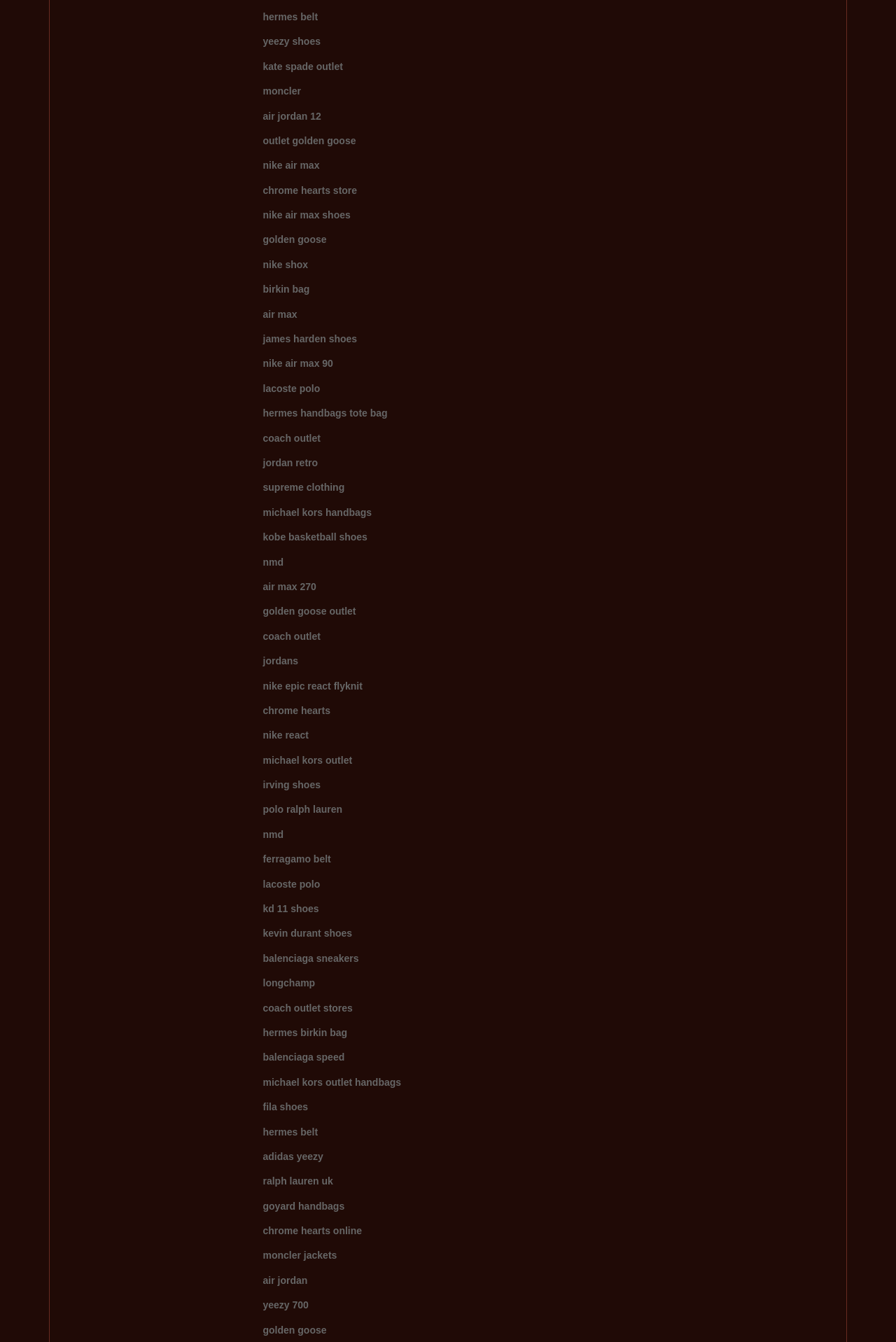What is the first brand mentioned on the webpage?
Refer to the screenshot and deliver a thorough answer to the question presented.

The first heading on the webpage is 'hermes belt', which suggests that the first brand mentioned on the webpage is Hermes.